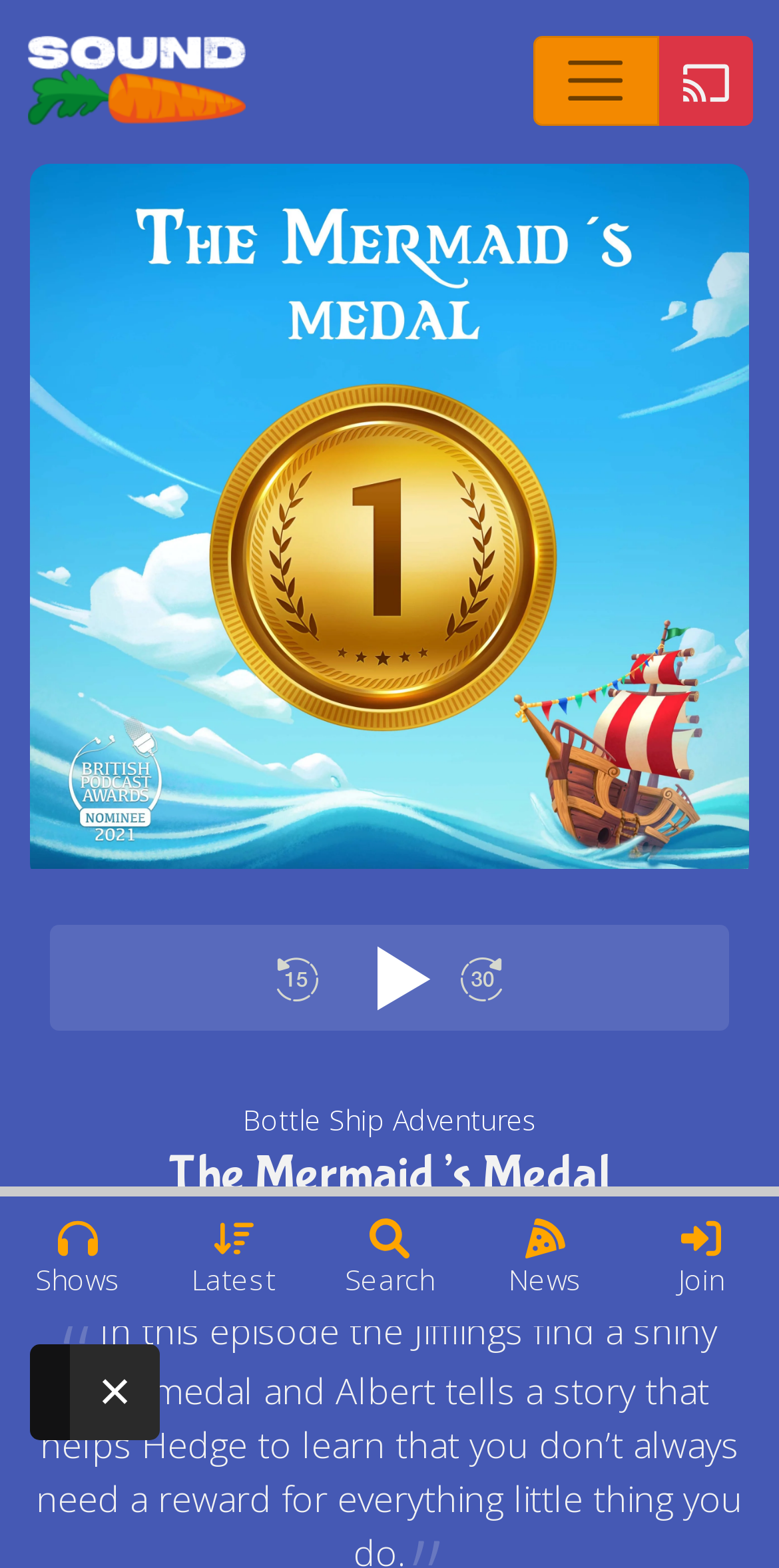Based on the element description: "aria-label="Listen to this episode"", identify the bounding box coordinates for this UI element. The coordinates must be four float numbers between 0 and 1, listed as [left, top, right, bottom].

[0.467, 0.603, 0.533, 0.645]